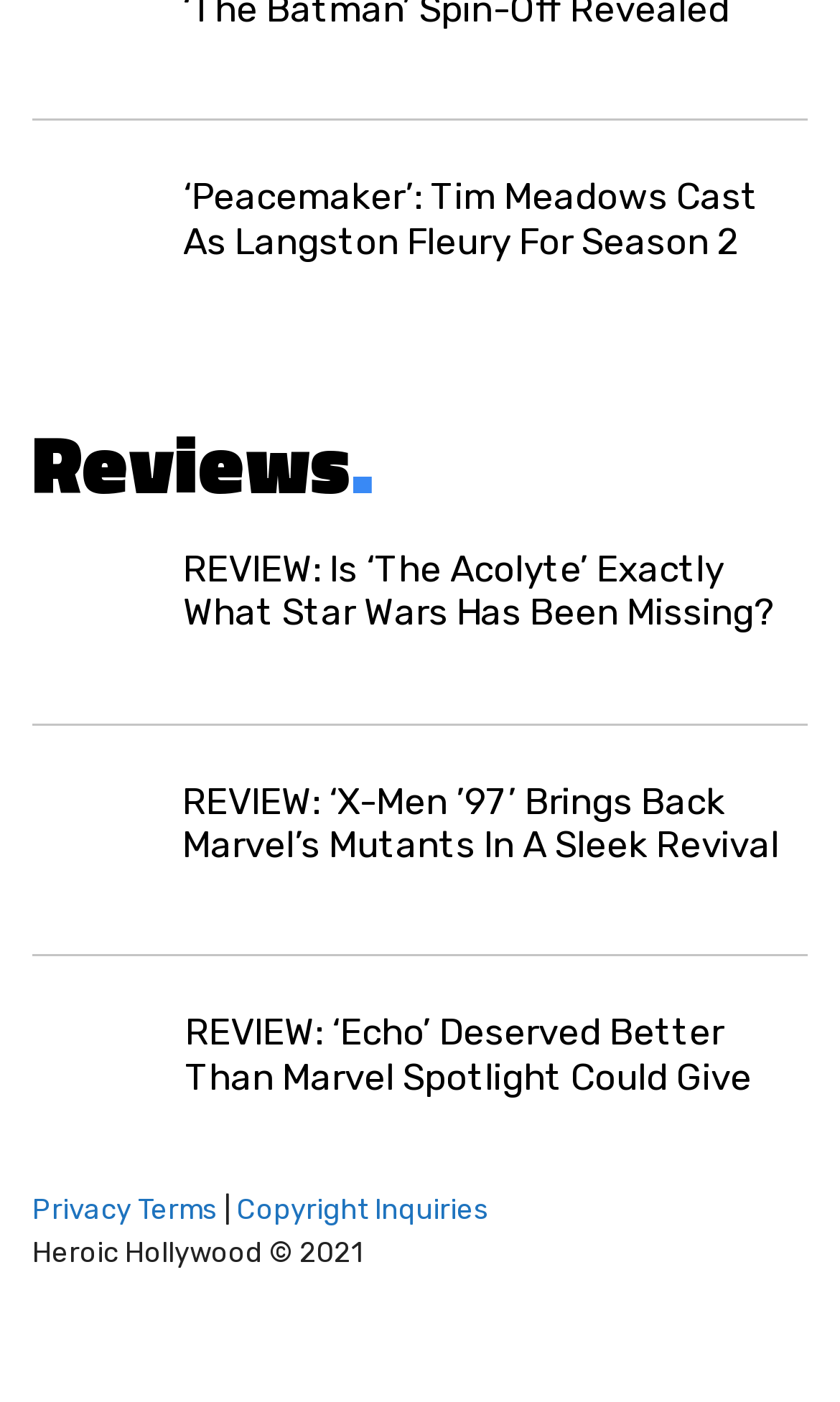Please provide a brief answer to the question using only one word or phrase: 
What is the title of the first review?

‘Peacemaker’: Tim Meadows Cast As Langston Fleury For Season 2